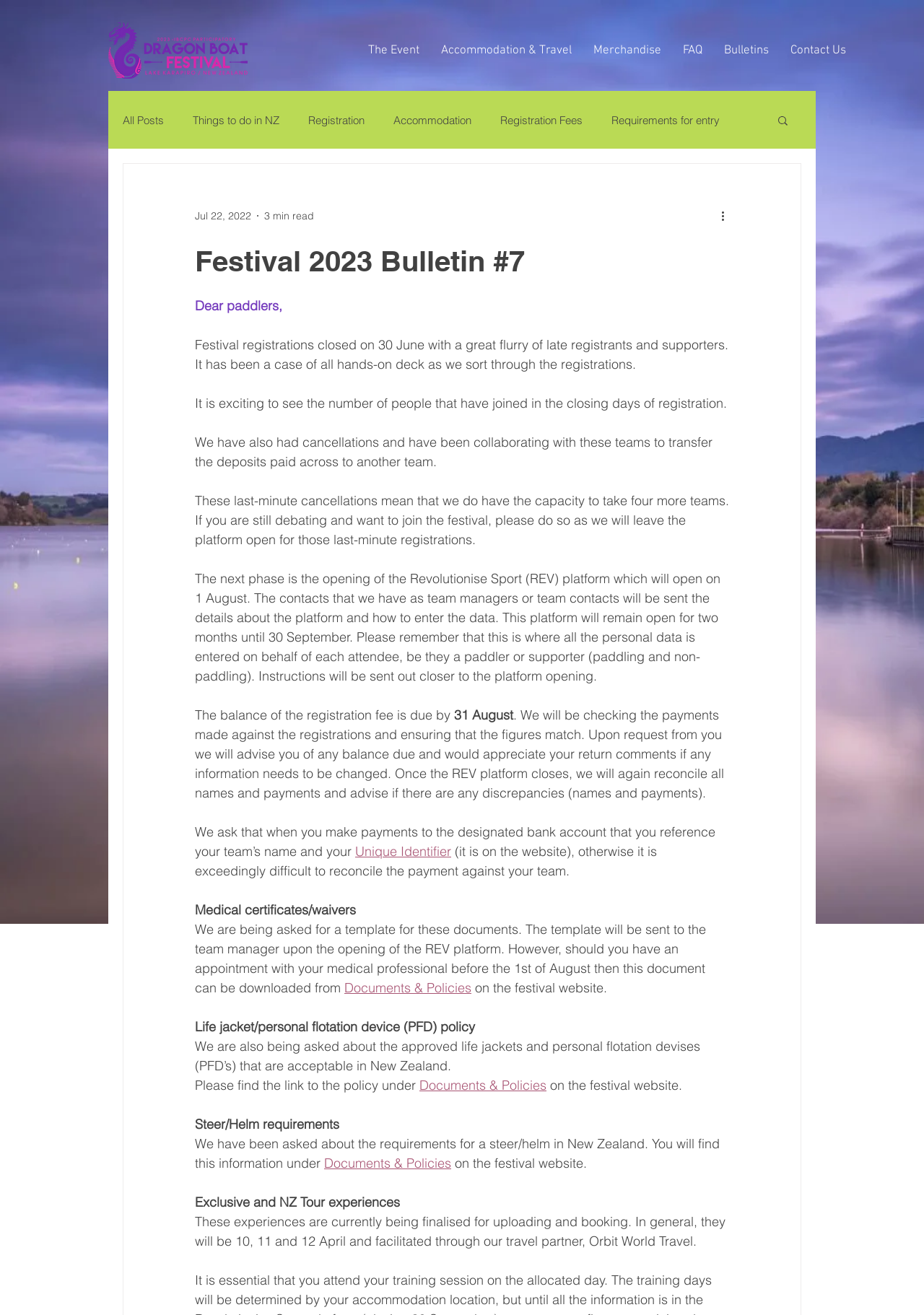Identify the bounding box coordinates for the element you need to click to achieve the following task: "Click on The Event link". Provide the bounding box coordinates as four float numbers between 0 and 1, in the form [left, top, right, bottom].

[0.387, 0.022, 0.466, 0.055]